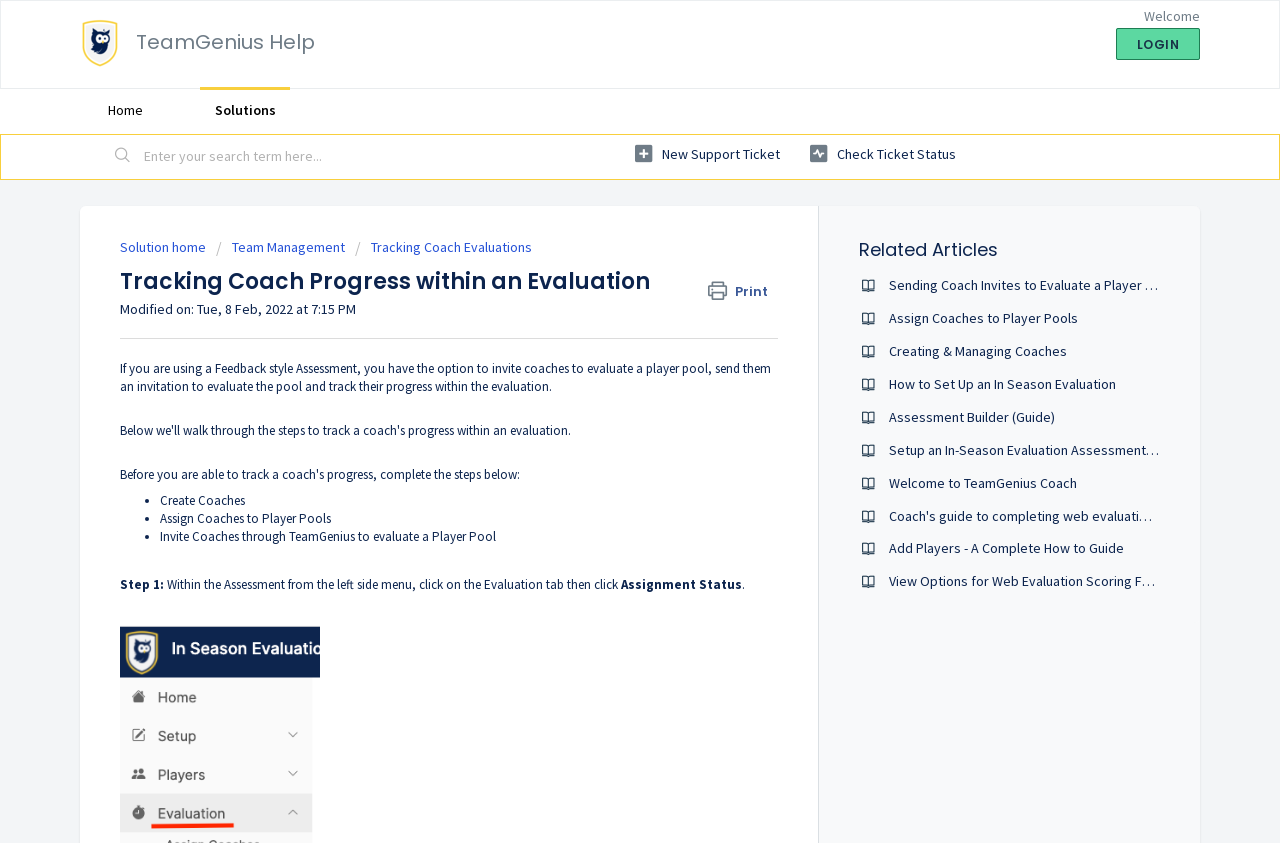Using the description: "Assign Coaches to Player Pools", determine the UI element's bounding box coordinates. Ensure the coordinates are in the format of four float numbers between 0 and 1, i.e., [left, top, right, bottom].

[0.695, 0.367, 0.842, 0.388]